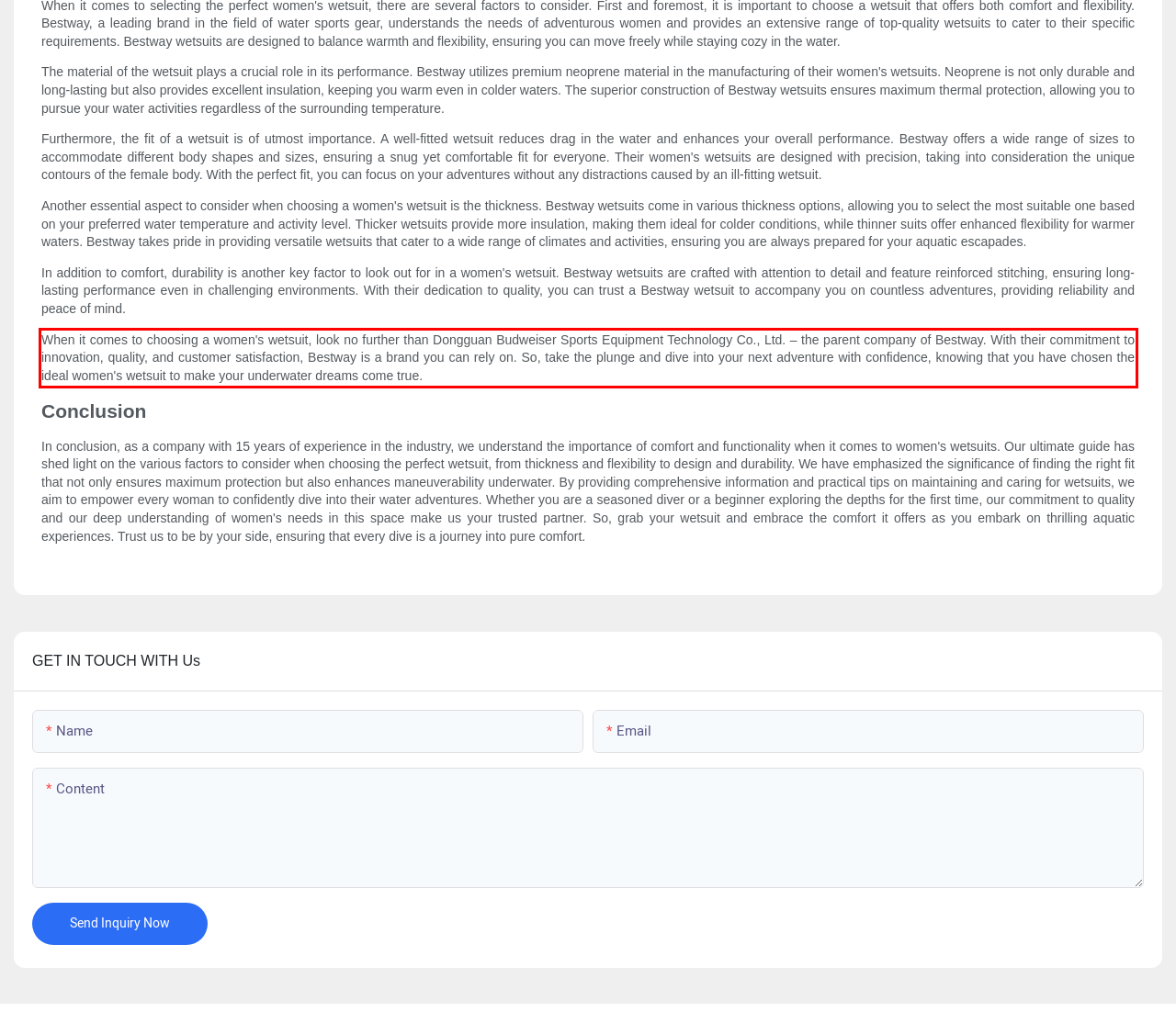Using the webpage screenshot, recognize and capture the text within the red bounding box.

When it comes to choosing a women's wetsuit, look no further than Dongguan Budweiser Sports Equipment Technology Co., Ltd. – the parent company of Bestway. With their commitment to innovation, quality, and customer satisfaction, Bestway is a brand you can rely on. So, take the plunge and dive into your next adventure with confidence, knowing that you have chosen the ideal women's wetsuit to make your underwater dreams come true.